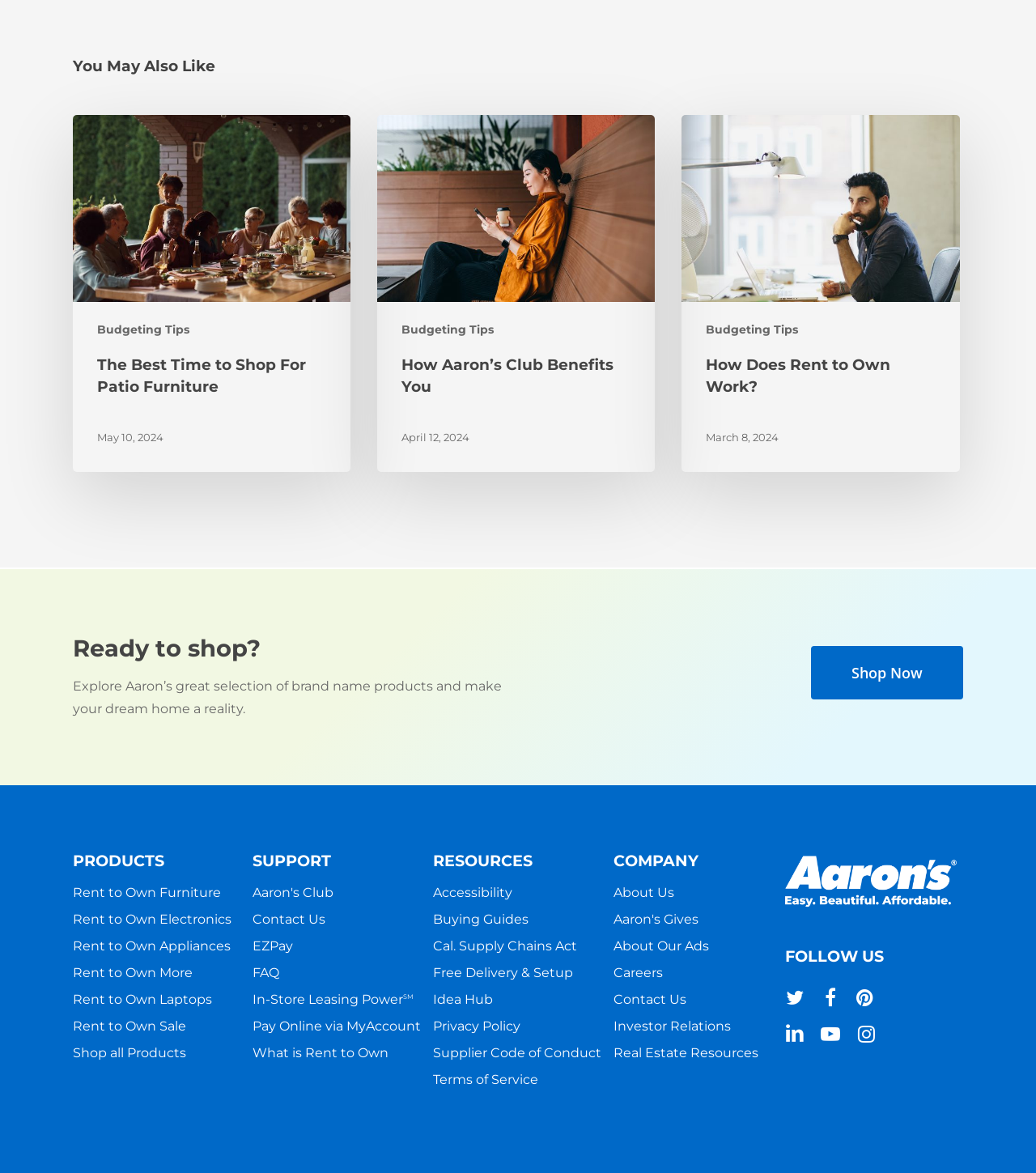Predict the bounding box coordinates of the UI element that matches this description: "Online Payment Methods". The coordinates should be in the format [left, top, right, bottom] with each value between 0 and 1.

None